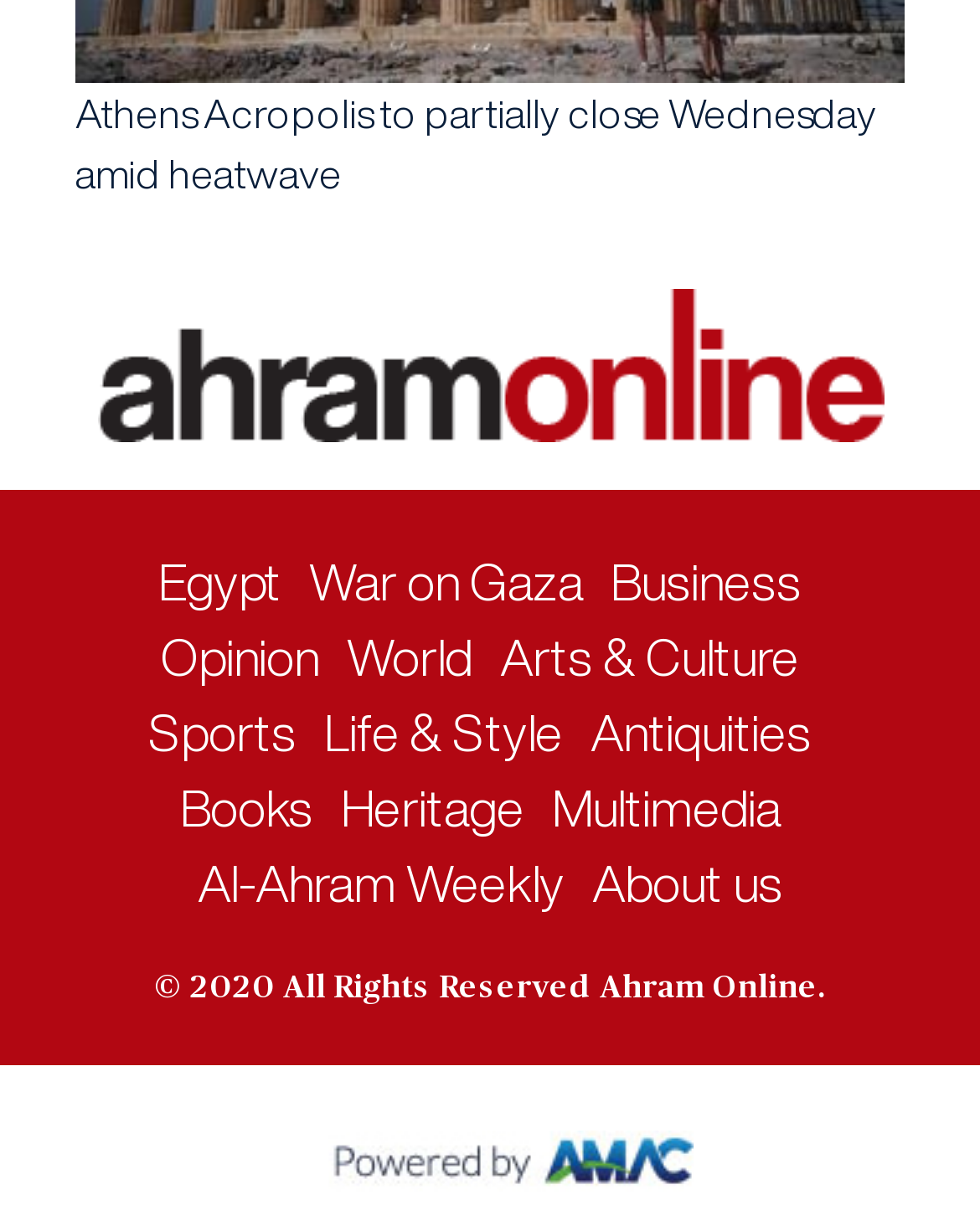Indicate the bounding box coordinates of the clickable region to achieve the following instruction: "Visit Egypt page."

[0.162, 0.451, 0.287, 0.493]